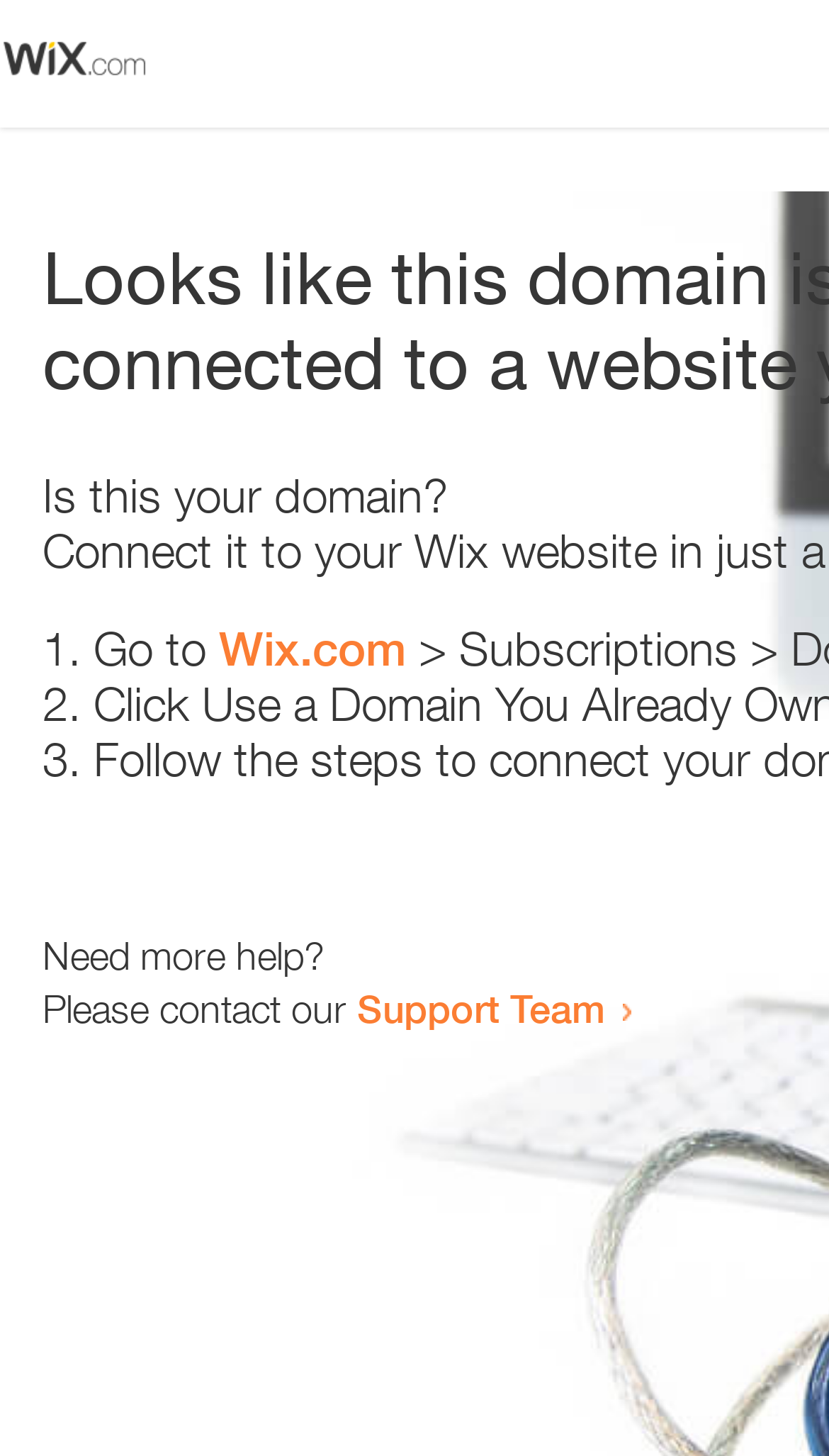Give a short answer using one word or phrase for the question:
What is the website suggested to visit?

Wix.com